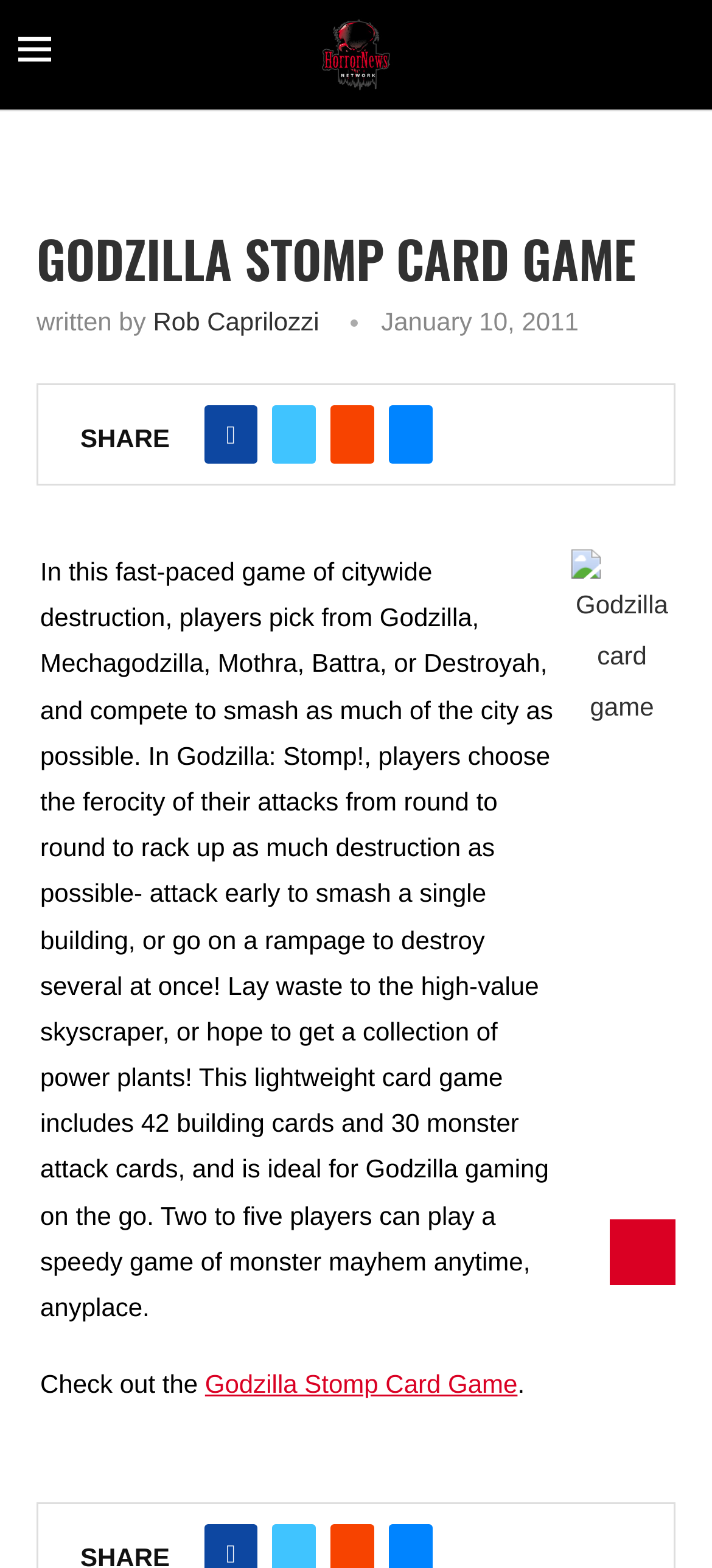Find and indicate the bounding box coordinates of the region you should select to follow the given instruction: "Visit 'Deep web addresses'".

None